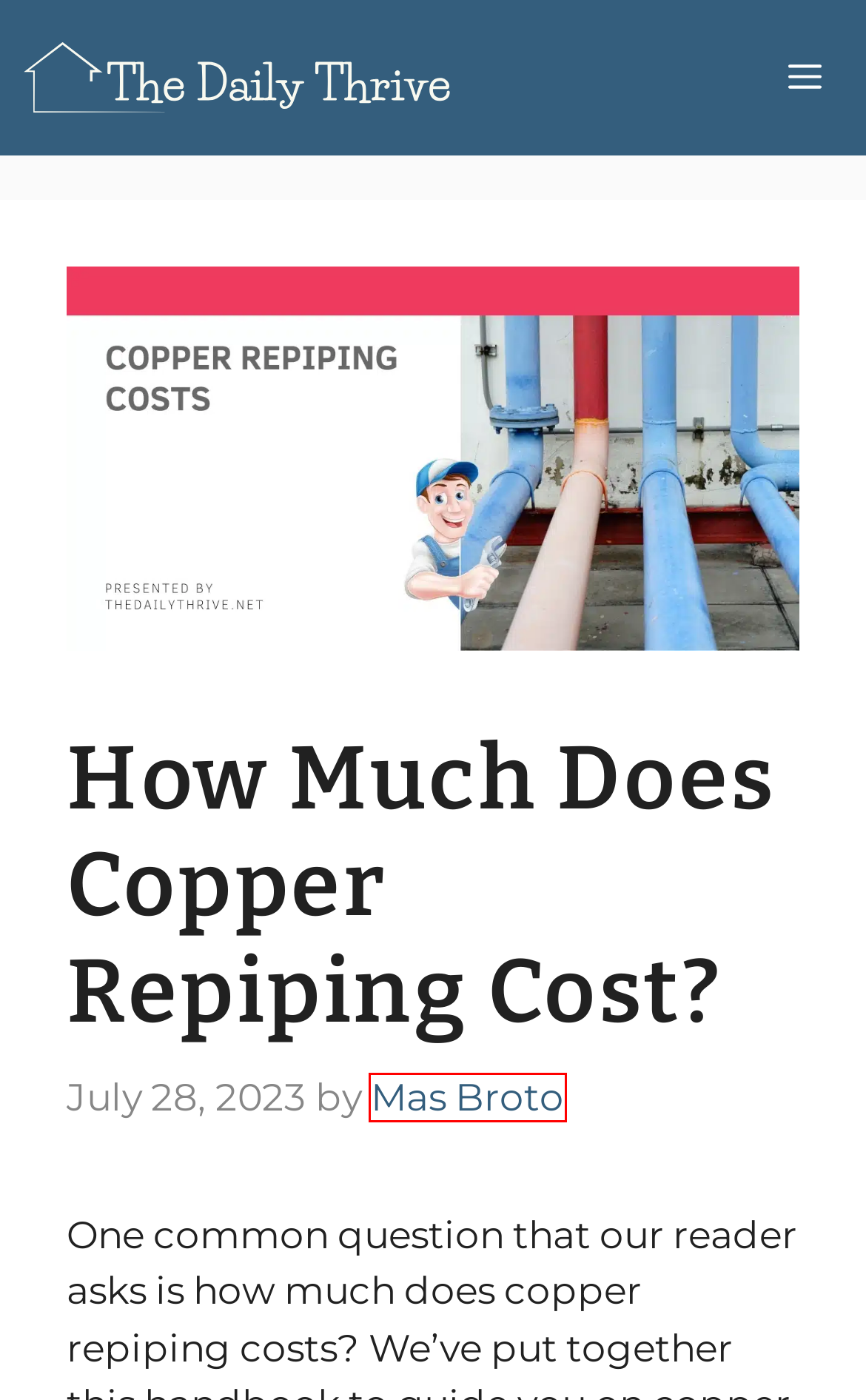You are looking at a screenshot of a webpage with a red bounding box around an element. Determine the best matching webpage description for the new webpage resulting from clicking the element in the red bounding box. Here are the descriptions:
A. Daily Thrive | Daily Home Maintenance Tips
B. Tips for Cleaner Indoor Air | Daily Thrive
C. Homech Humidifier Troubleshooting and Repair | Daily Thrive
D. Mas Broto, Author at Daily Thrive
E. How to Use Extension Cords with a Portable Generator? | Daily Thrive
F. Steps to Installing Electrical Outlets | Daily Thrive
G. Common Causes Of Leaky Faucet And How To Fix Them | Daily Thrive
H. Basic Types of Roof | Daily Thrive

D